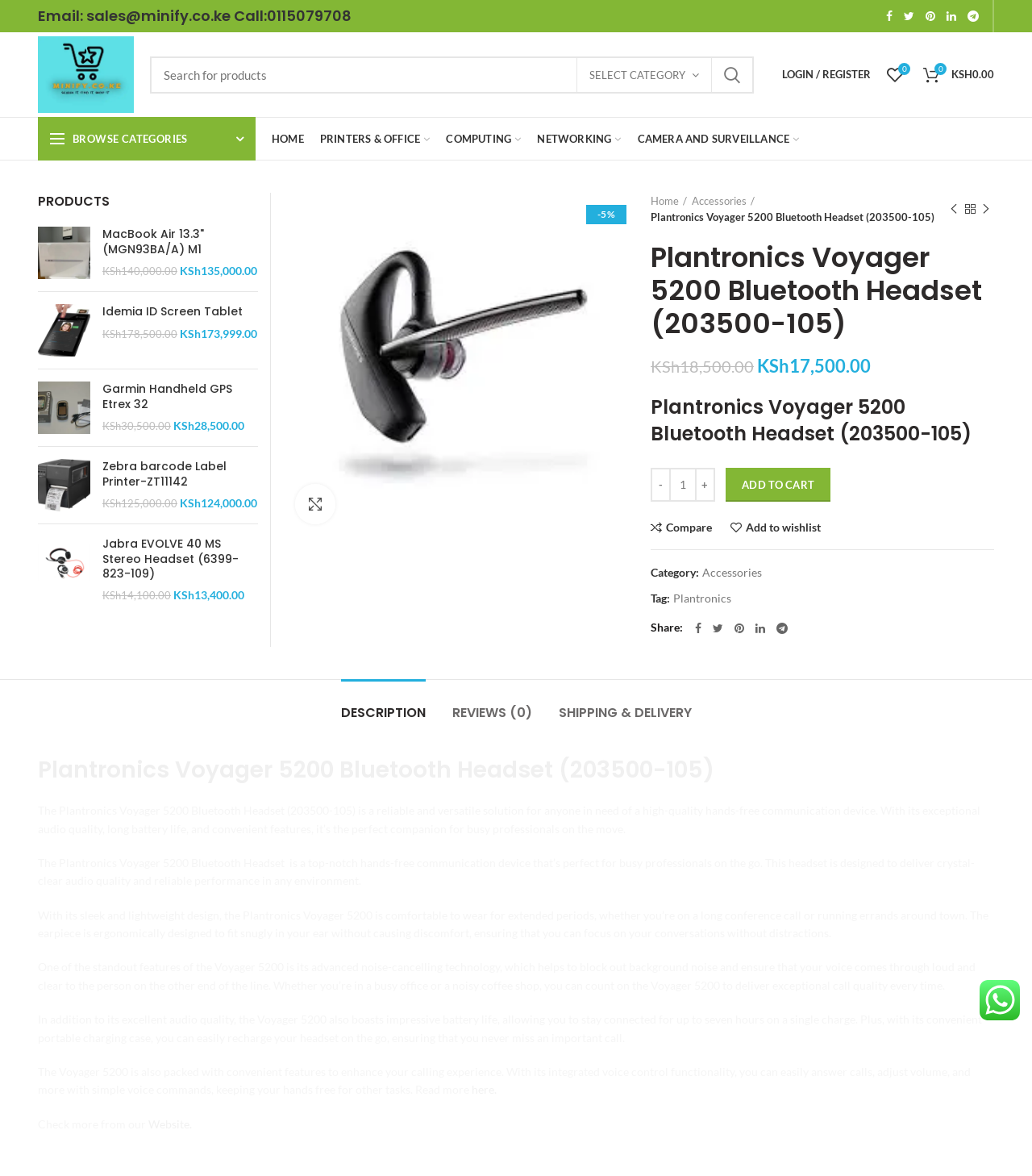Identify the bounding box coordinates of the section to be clicked to complete the task described by the following instruction: "Add to cart". The coordinates should be four float numbers between 0 and 1, formatted as [left, top, right, bottom].

[0.703, 0.398, 0.805, 0.427]